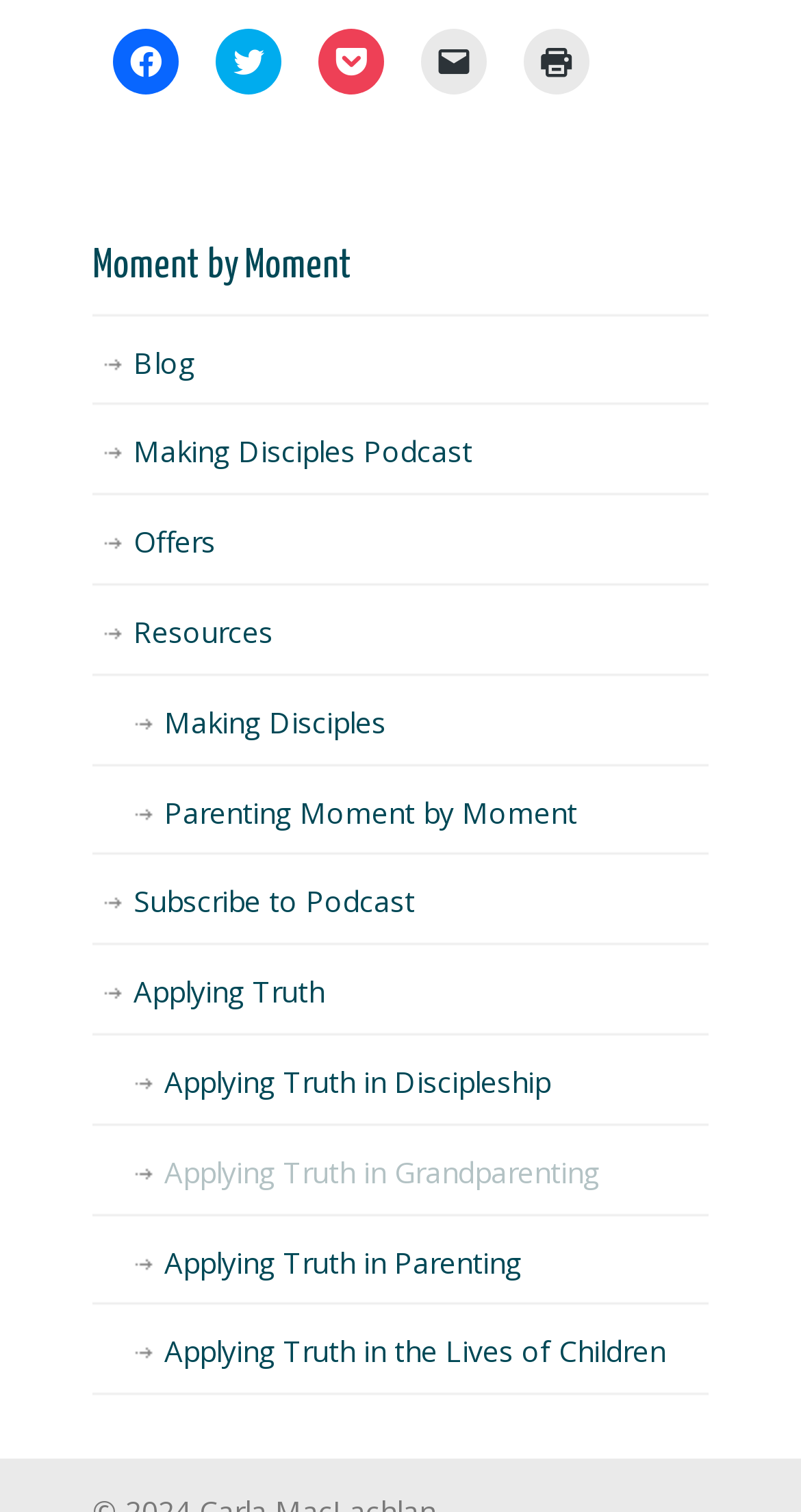Using the description "Applying Truth", locate and provide the bounding box of the UI element.

[0.115, 0.627, 0.885, 0.686]